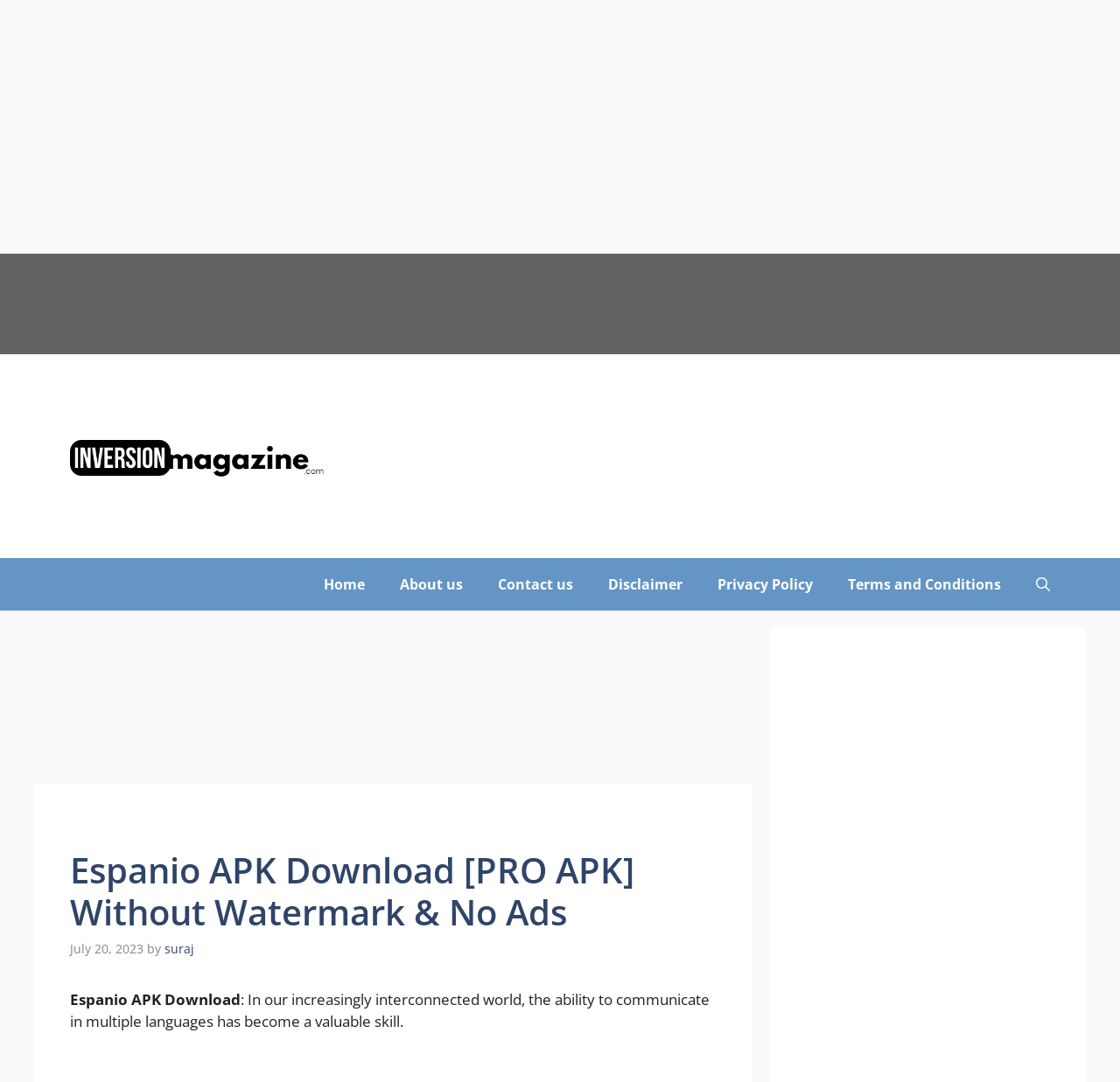Respond with a single word or phrase:
What is the name of the website?

Inversion Magazine